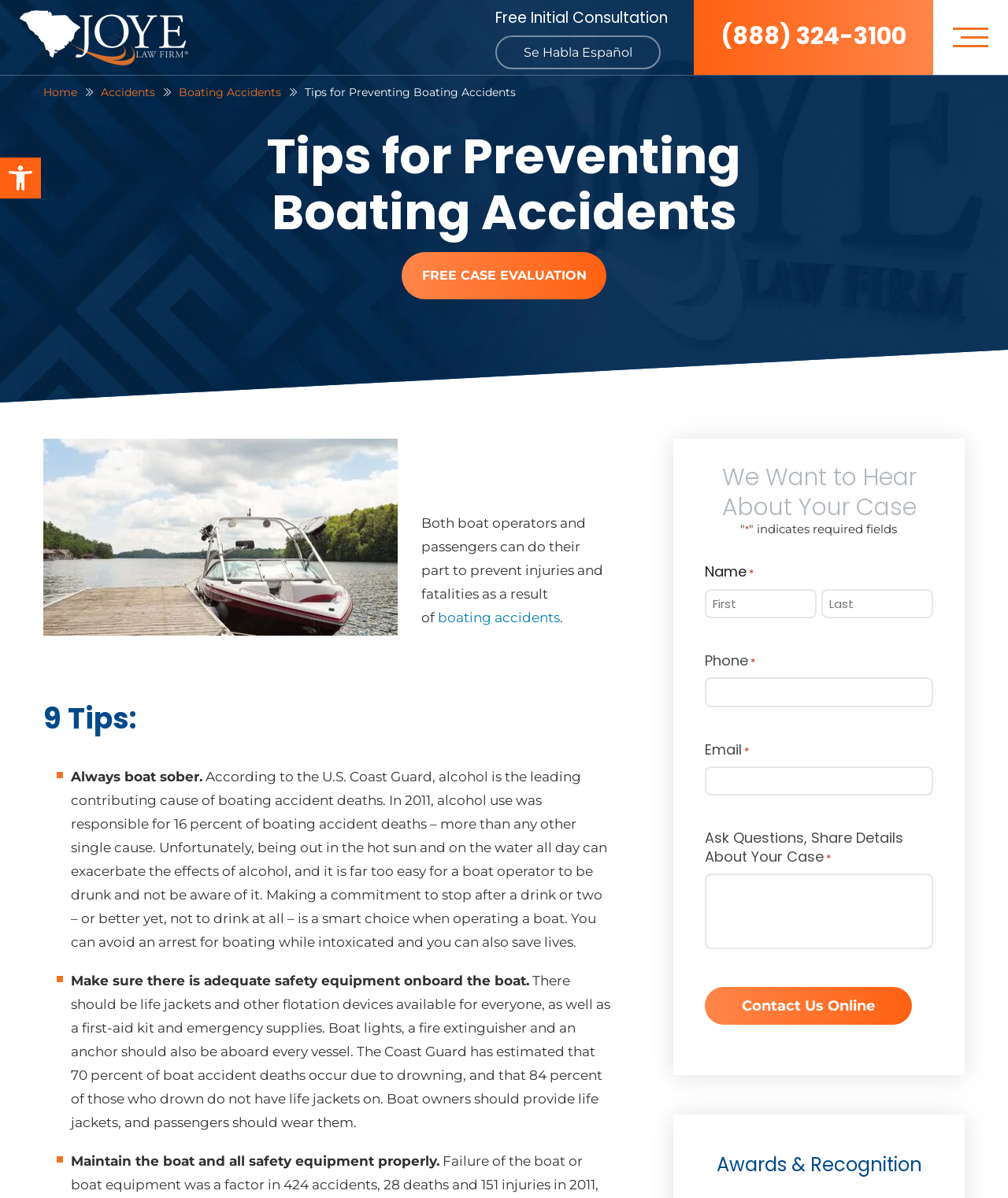What is the first tip for preventing boating accidents?
Using the image as a reference, deliver a detailed and thorough answer to the question.

The first tip for preventing boating accidents is 'Always boat sober', which is stated in the webpage as the first tip, along with an explanation of why it is important to avoid drinking while operating a boat.